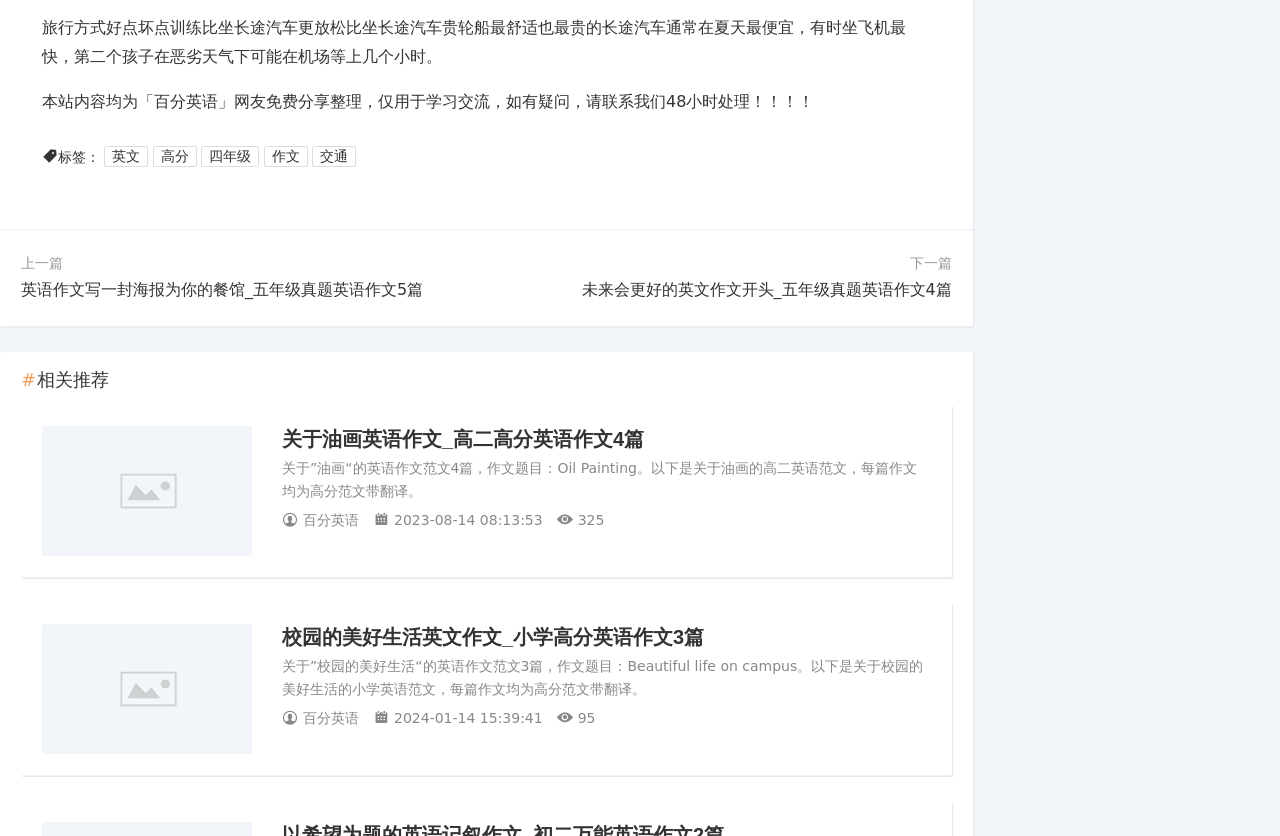Find and indicate the bounding box coordinates of the region you should select to follow the given instruction: "Click the link to view the article about oil painting".

[0.033, 0.509, 0.197, 0.675]